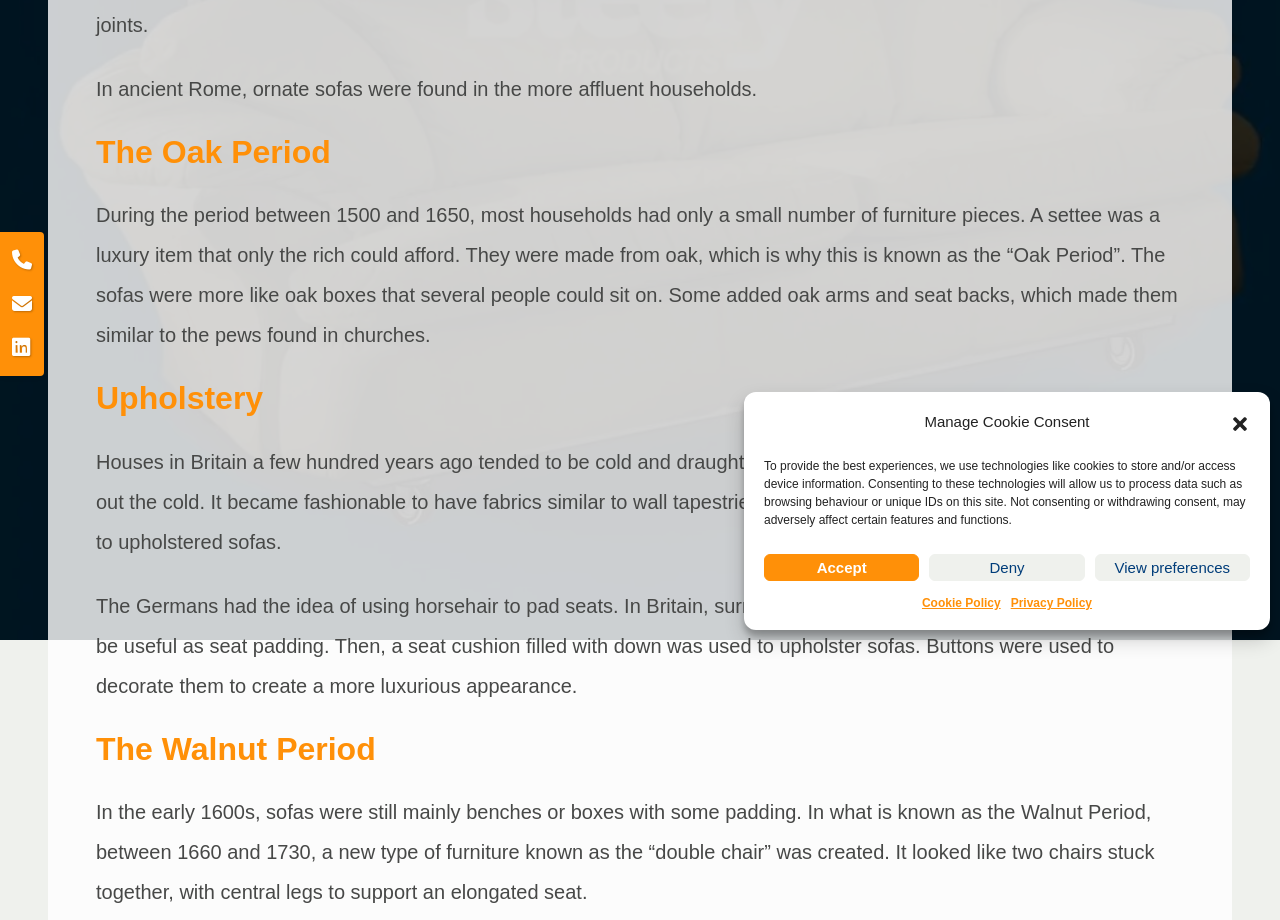For the following element description, predict the bounding box coordinates in the format (top-left x, top-left y, bottom-right x, bottom-right y). All values should be floating point numbers between 0 and 1. Description: Deny

[0.726, 0.602, 0.847, 0.632]